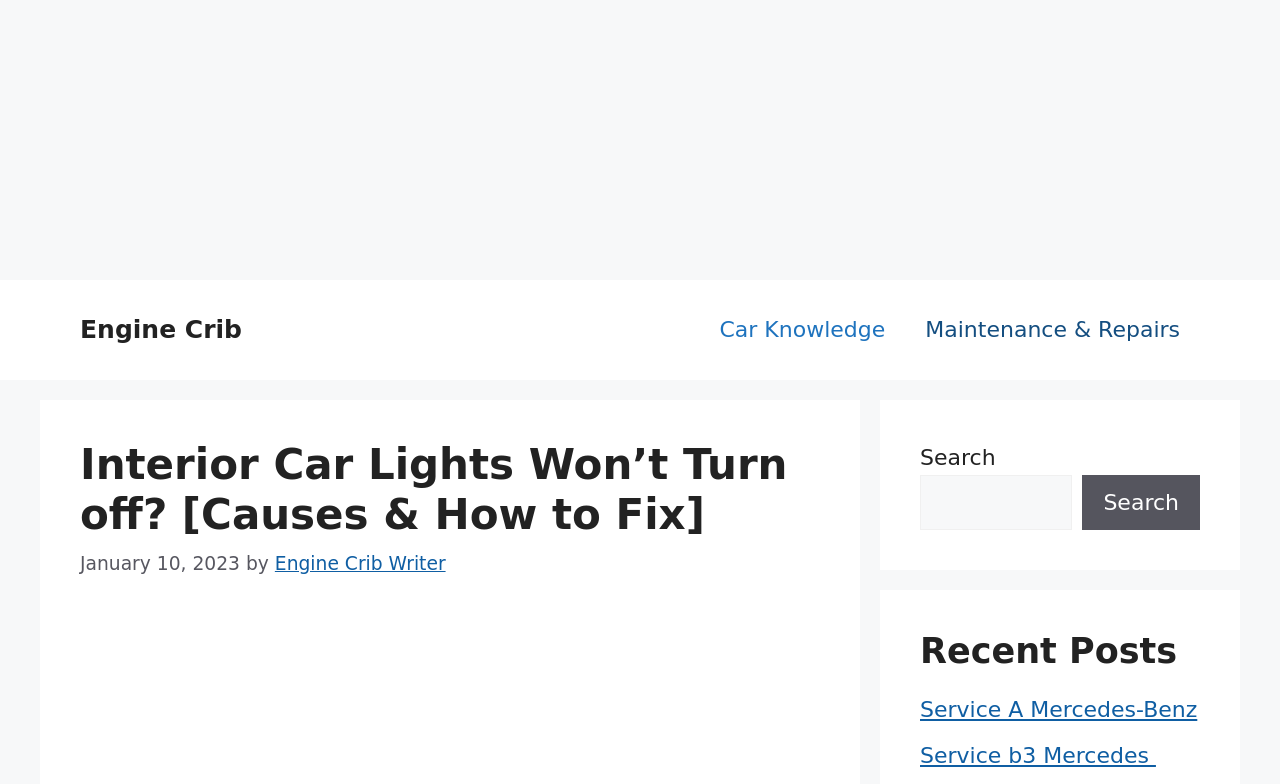Please identify the bounding box coordinates of where to click in order to follow the instruction: "Visit the 'Engine Crib Writer' page".

[0.215, 0.706, 0.348, 0.732]